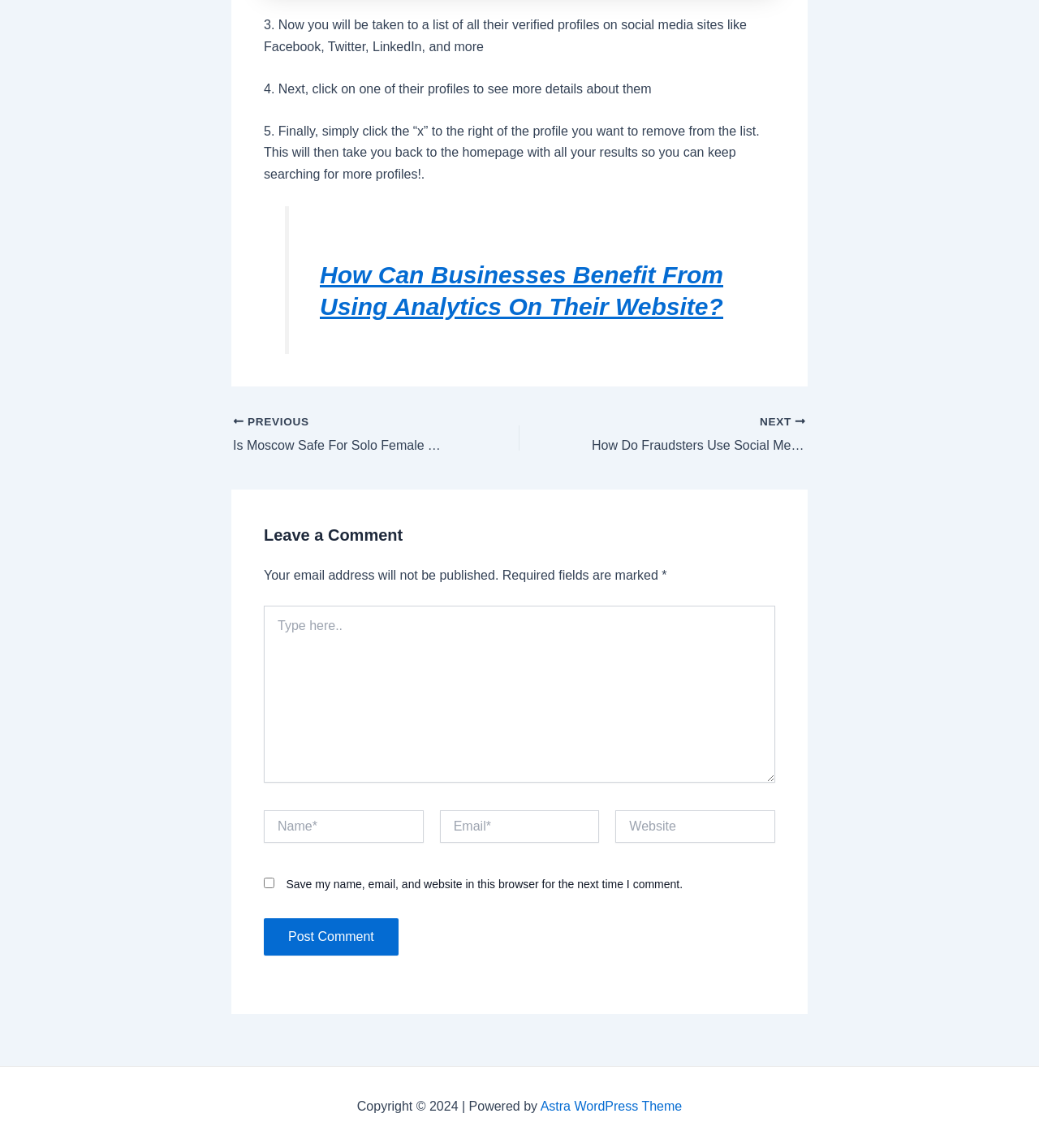Please identify the bounding box coordinates of the area that needs to be clicked to fulfill the following instruction: "Click the 'PREVIOUS' link."

[0.224, 0.361, 0.446, 0.398]